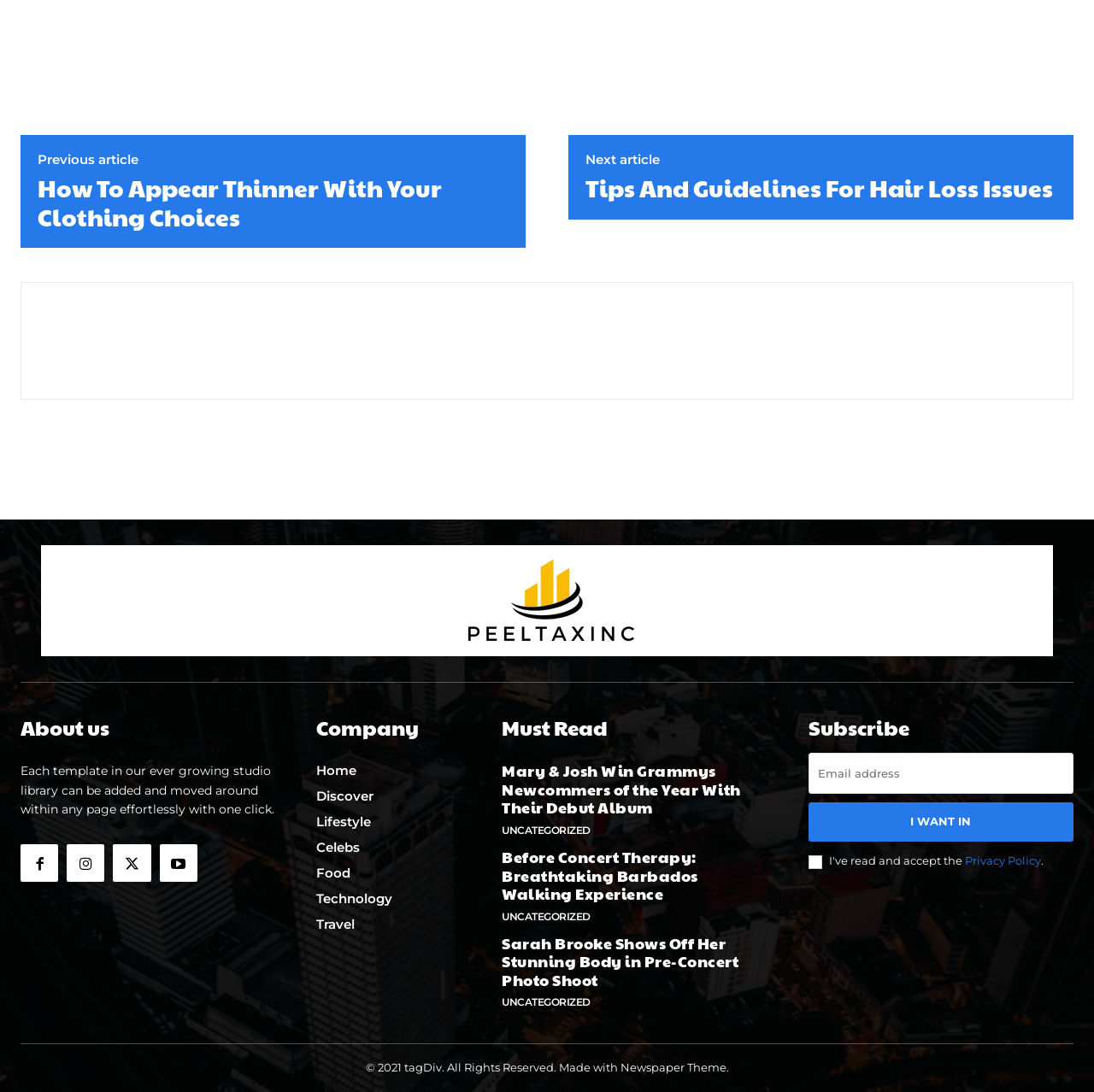What is the logo of the website? Refer to the image and provide a one-word or short phrase answer.

An image